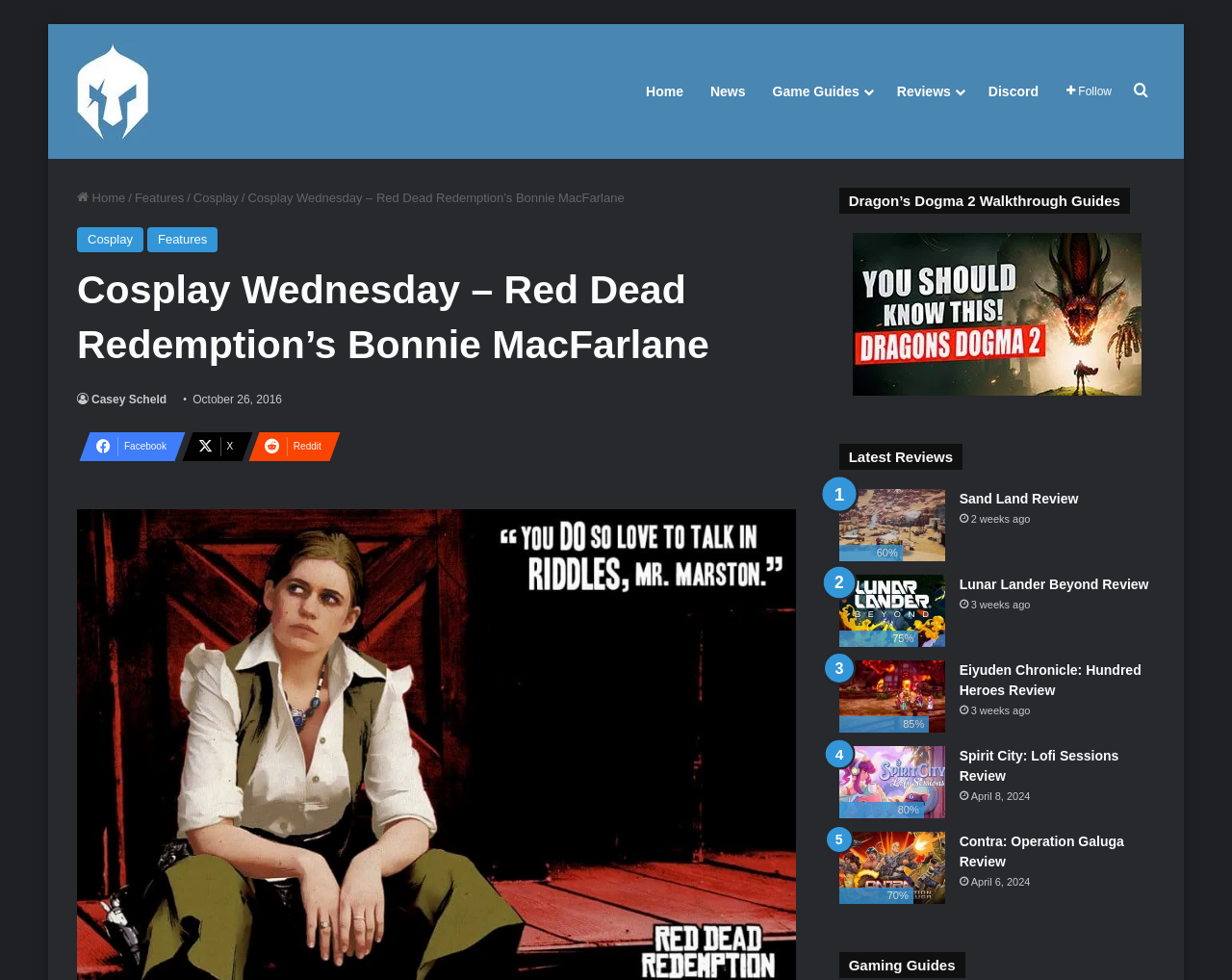What is the category of the article 'Cosplay Wednesday – Red Dead Redemption’s Bonnie MacFarlane'?
Utilize the information in the image to give a detailed answer to the question.

The category of the article 'Cosplay Wednesday – Red Dead Redemption’s Bonnie MacFarlane' can be found in the breadcrumb navigation, where it says 'Features > Cosplay'.